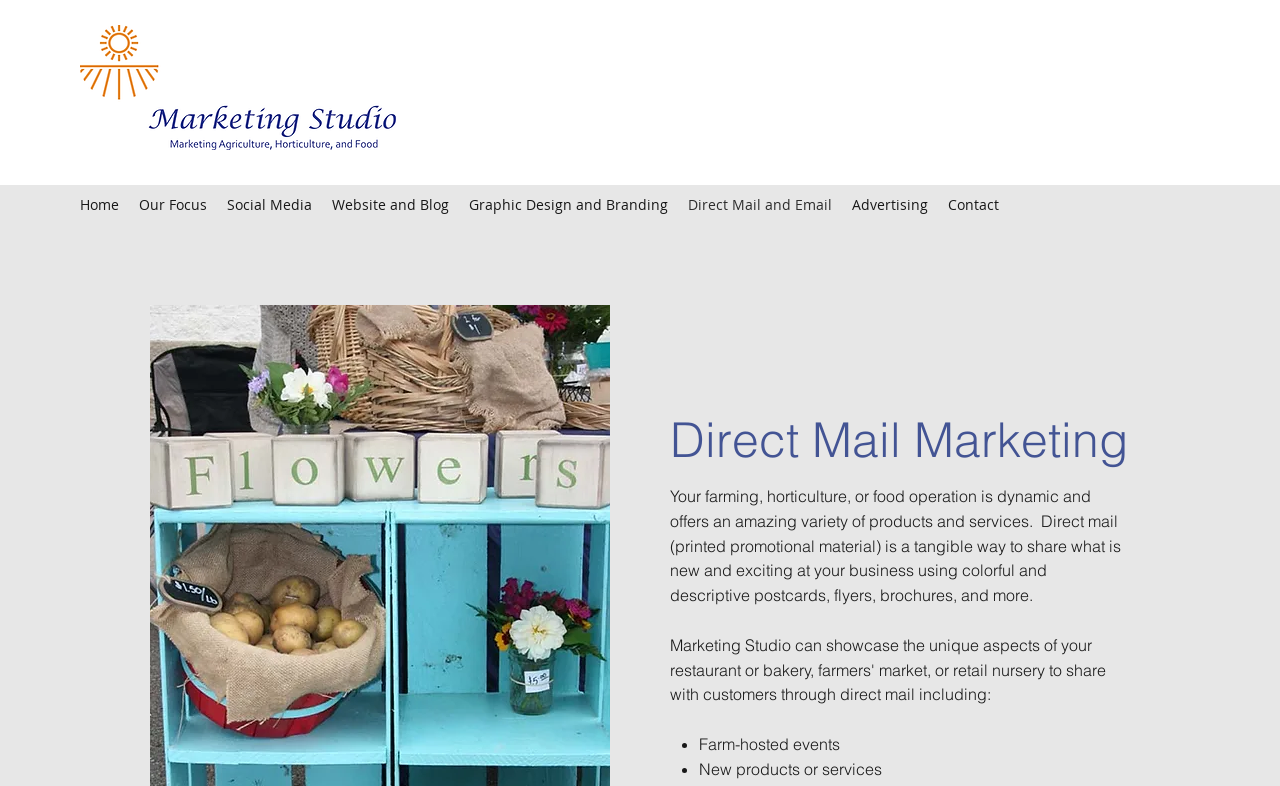What is the purpose of direct mail?
Please provide a single word or phrase as your answer based on the image.

Share new and exciting business updates